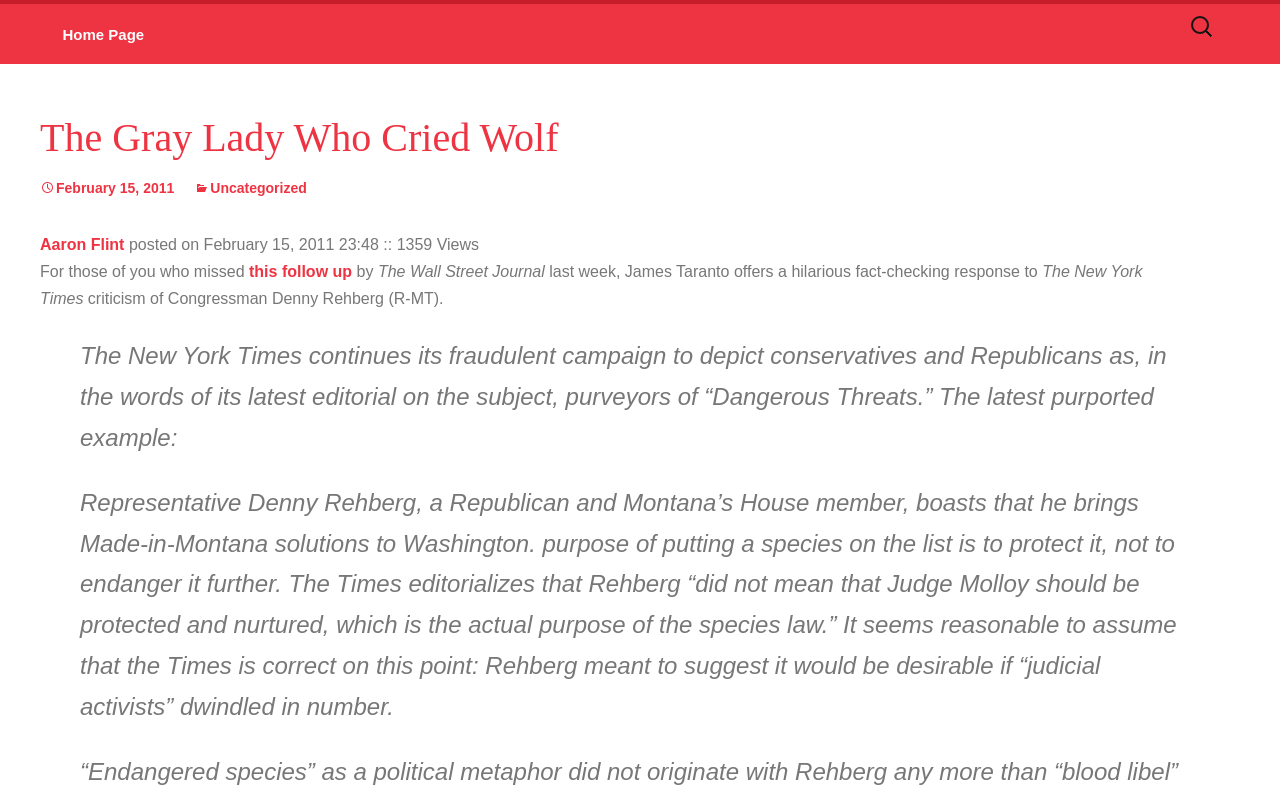Generate a thorough description of the webpage.

The webpage appears to be a blog post or article with the title "The Gray Lady Who Cried Wolf" by Aaron Flint. At the top left corner, there is a link to "Skip to content" and another link to the "Home Page". On the top right corner, there is a search bar with a label "Search for:".

Below the title, there is a header section that contains the title, a date "February 15, 2011", and a category "Uncategorized". The author's name "Aaron Flint" is also displayed in this section.

The main content of the article starts with a brief introduction, followed by a link to a follow-up article. The text then cites an article from The Wall Street Journal and quotes a criticism of The New York Times' editorial on Congressman Denny Rehberg.

The majority of the content is a blockquote that appears to be a lengthy quote from an article, possibly from The New York Times. The quote discusses Representative Denny Rehberg's stance on a species law and The New York Times' editorial on the subject.

Throughout the article, there are no images, but there are several links to other articles or websites. The layout is primarily text-based, with a clear hierarchy of headings and paragraphs.